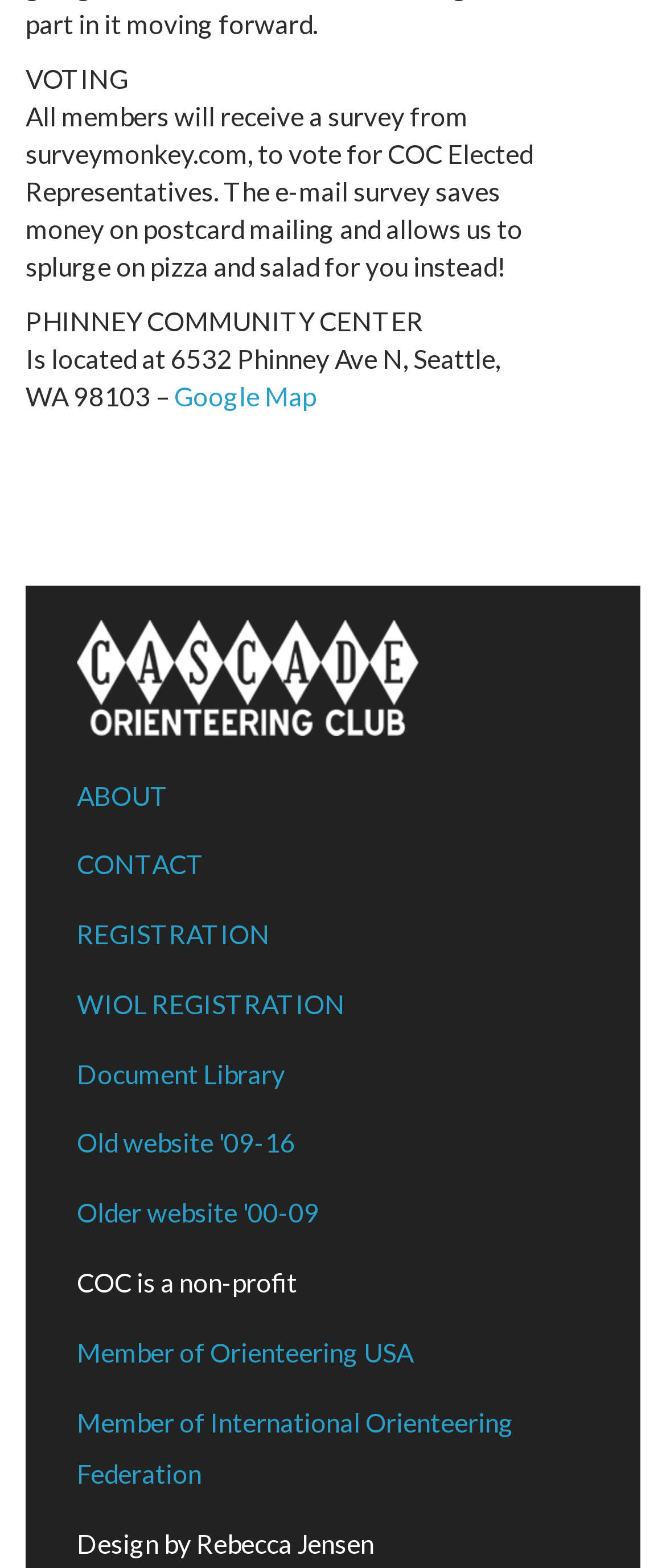Given the description: "Older website '00-09", determine the bounding box coordinates of the UI element. The coordinates should be formatted as four float numbers between 0 and 1, [left, top, right, bottom].

[0.115, 0.764, 0.479, 0.783]